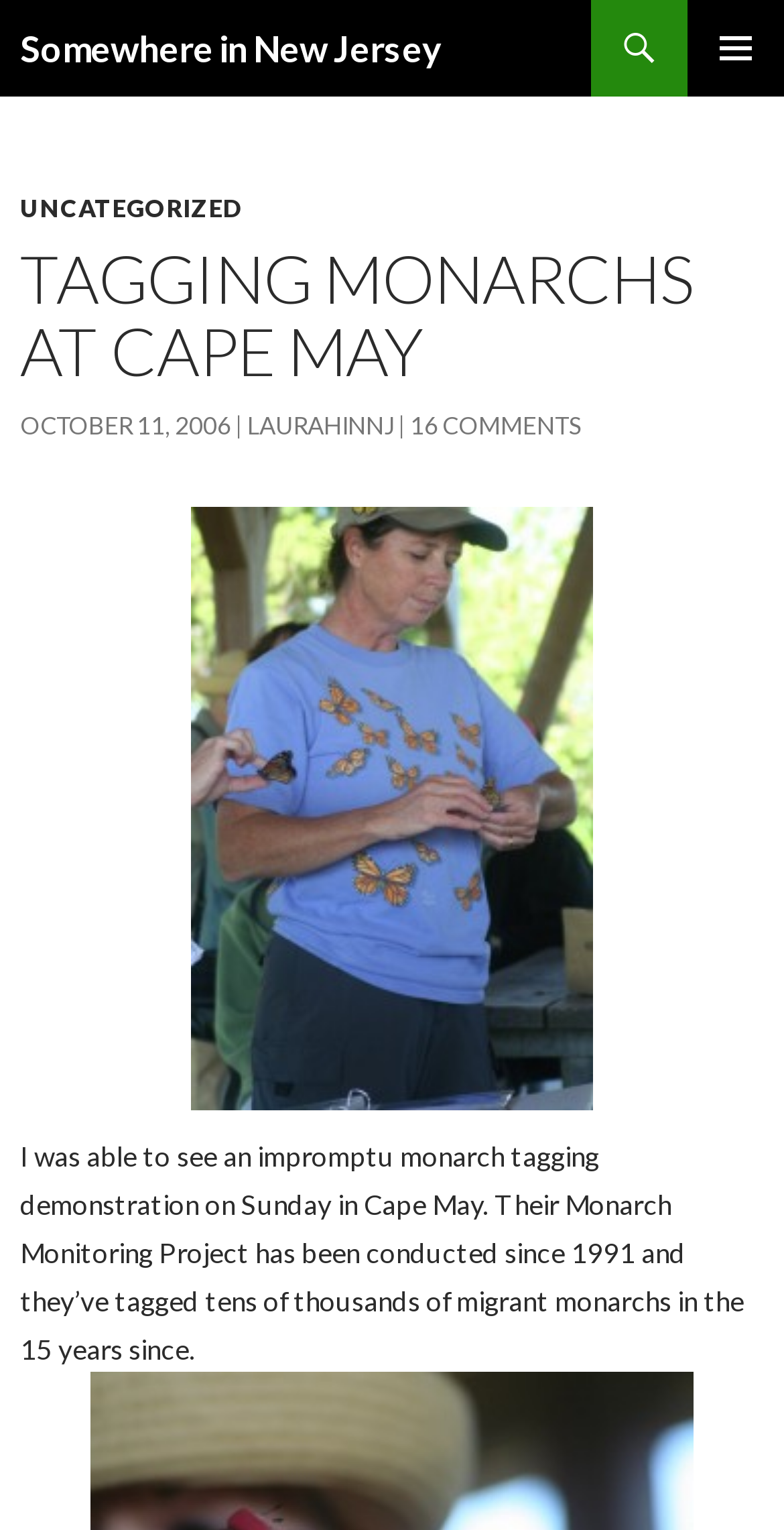What is the name of the project mentioned?
Please provide a comprehensive answer based on the contents of the image.

I found the answer by looking at the text content of the webpage, specifically the sentence 'Their Monarch Monitoring Project has been conducted since 1991 and they’ve tagged tens of thousands of migrant monarchs in the 15 years since.' which mentions the project name.